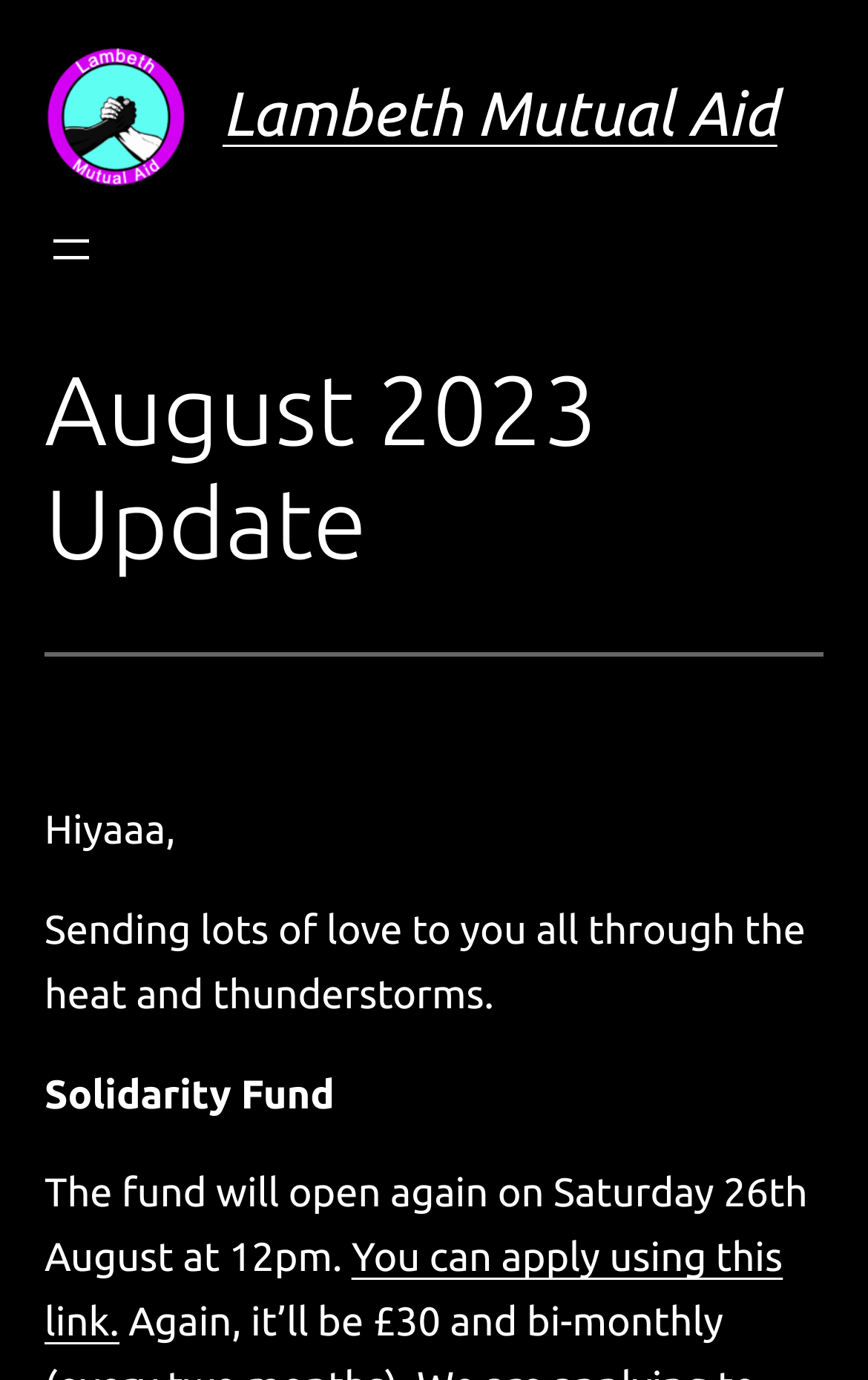Offer a meticulous caption that includes all visible features of the webpage.

The webpage is about Lambeth Mutual Aid's August 2023 update. At the top left, there is a link and an image, both labeled "Lambeth Mutual Aid", which likely serve as a logo or a navigation element. Below this, there is a large heading that also reads "Lambeth Mutual Aid", which takes up most of the width of the page.

On the top right, there is a navigation section labeled "Footer 1.0", which contains a button to open a menu. Below this, there is a heading that reads "August 2023 Update", which is followed by a horizontal separator line.

The main content of the page starts with a greeting, "Hiyaaa,", followed by a message expressing solidarity and well-wishes to the readers during the hot and stormy weather. Below this, there is a section about the Solidarity Fund, which will reopen on Saturday, 26th August at 12pm. A link is provided for users to apply to the fund.

Overall, the page has a simple and clean layout, with a focus on conveying information about the August 2023 update and the Solidarity Fund.